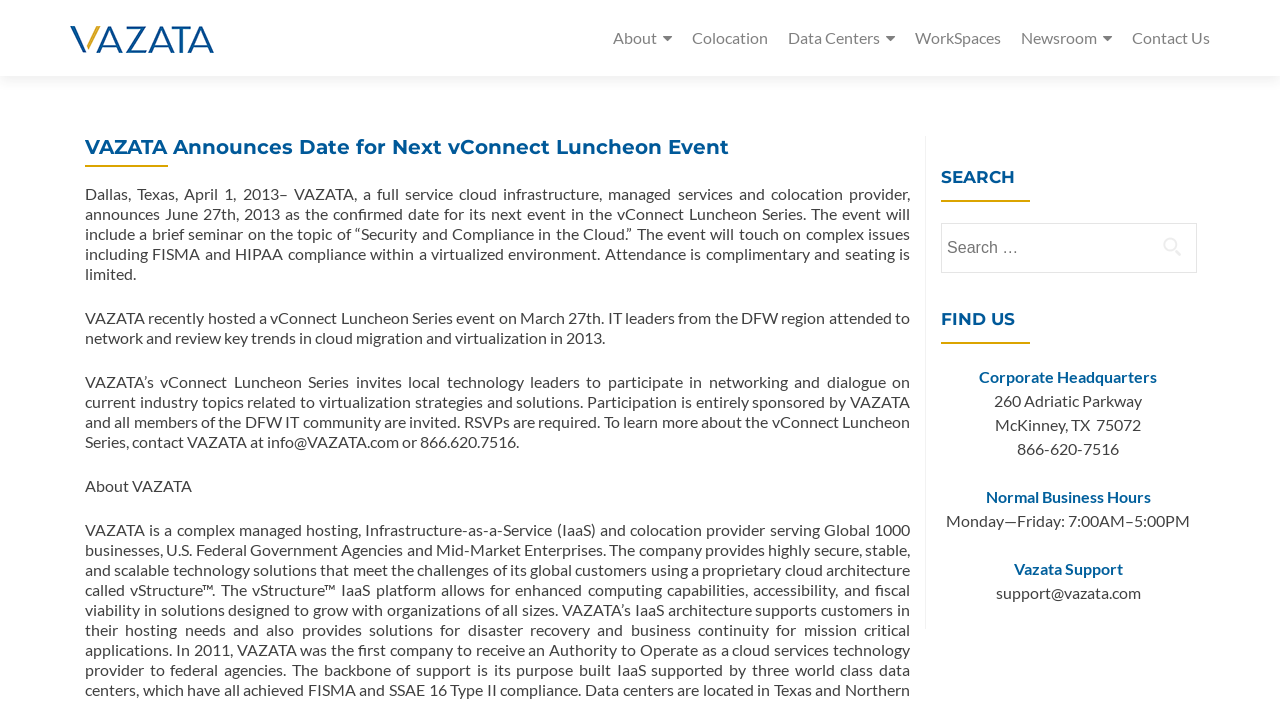Determine the bounding box coordinates for the region that must be clicked to execute the following instruction: "Go to the About page".

[0.479, 0.028, 0.525, 0.079]